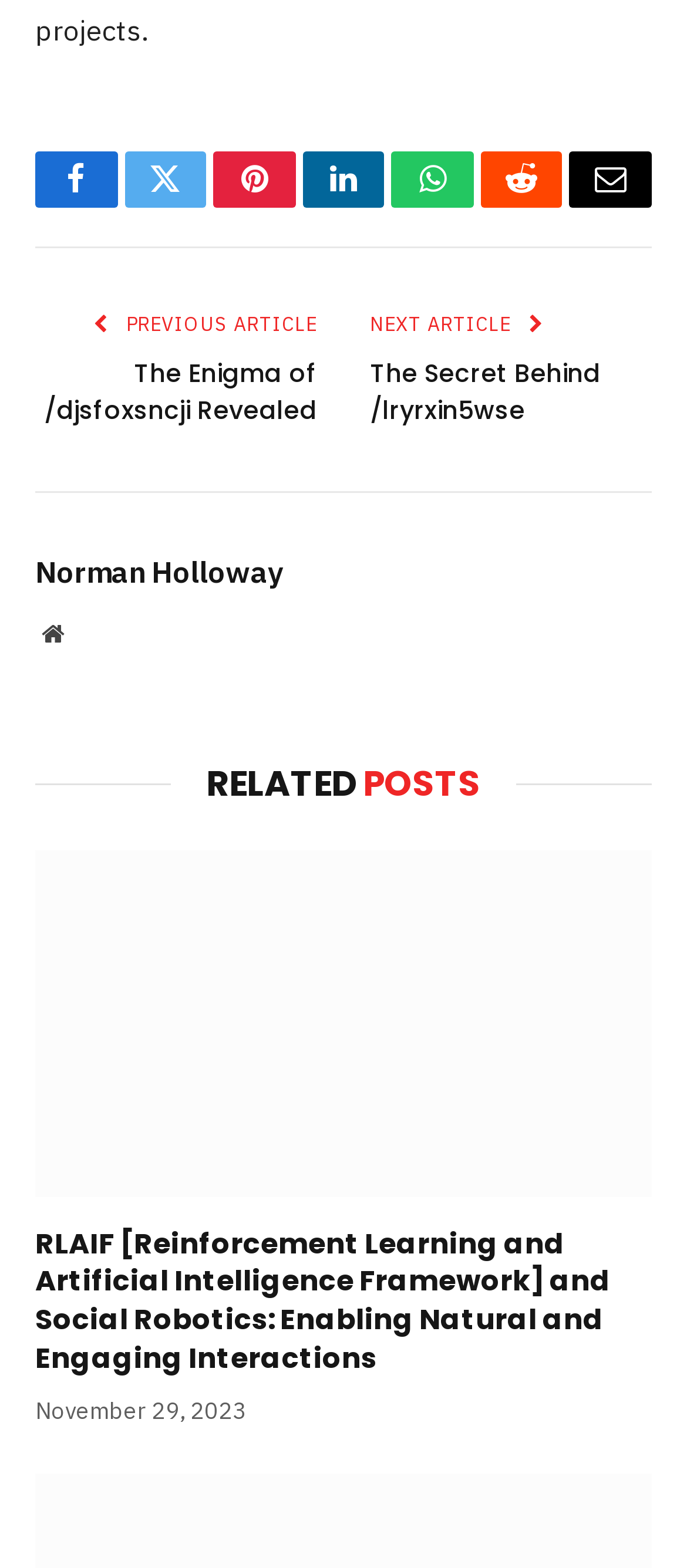Find the bounding box coordinates for the UI element whose description is: "The Enigma of /djsfoxsncji Revealed". The coordinates should be four float numbers between 0 and 1, in the format [left, top, right, bottom].

[0.064, 0.227, 0.462, 0.273]